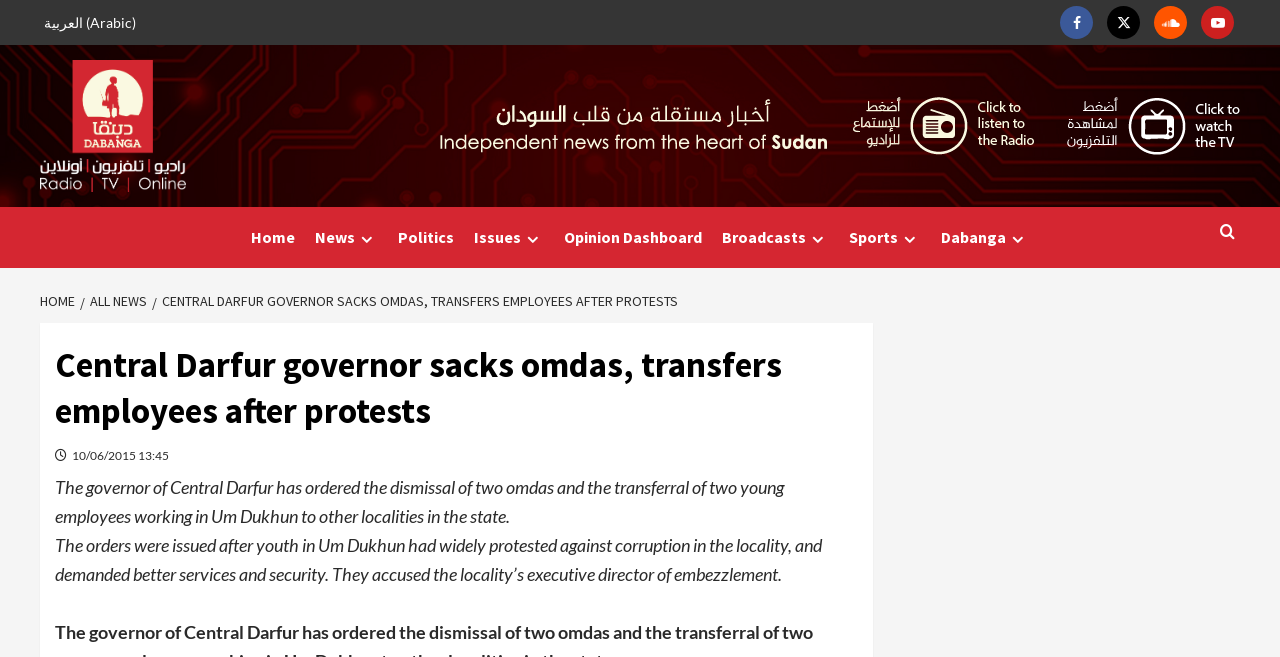Provide a one-word or brief phrase answer to the question:
What is the name of the governor mentioned in the article?

Not mentioned